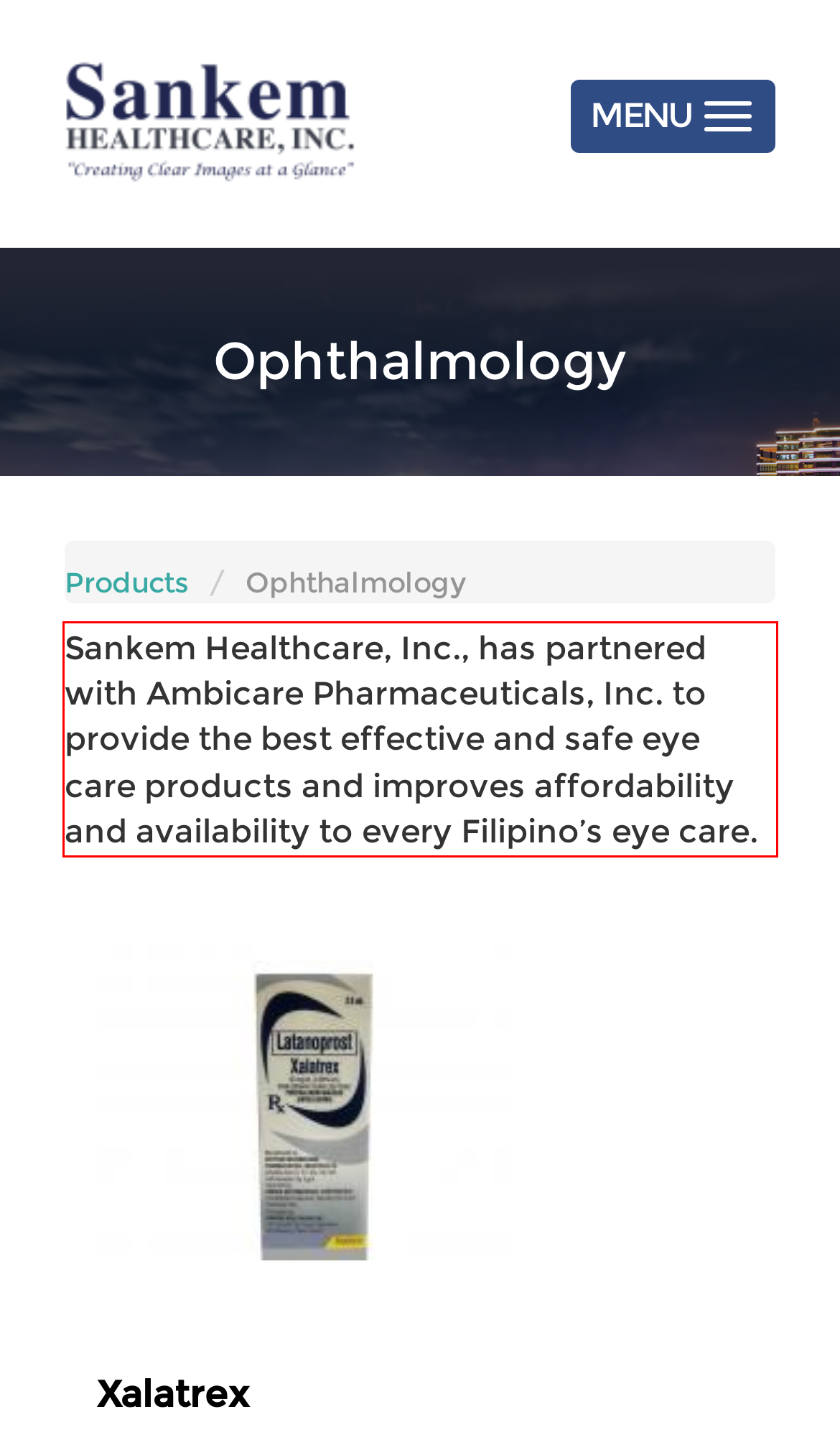The screenshot you have been given contains a UI element surrounded by a red rectangle. Use OCR to read and extract the text inside this red rectangle.

Sankem Healthcare, Inc., has partnered with Ambicare Pharmaceuticals, Inc. to provide the best effective and safe eye care products and improves affordability and availability to every Filipino’s eye care.